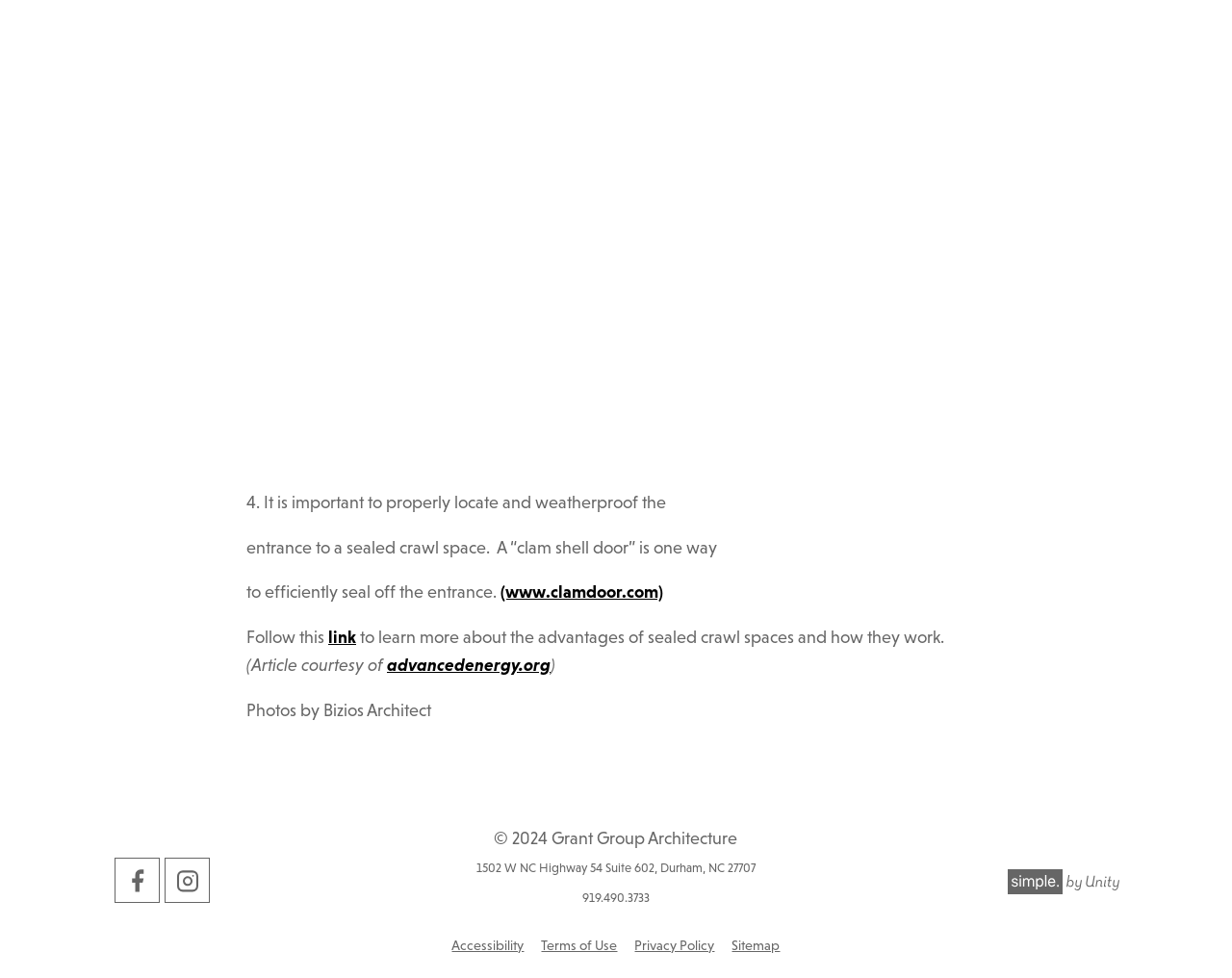Locate the UI element described by United States International Registration Labels and provide its bounding box coordinates. Use the format (top-left x, top-left y, bottom-right x, bottom-right y) with all values as floating point numbers between 0 and 1.

None